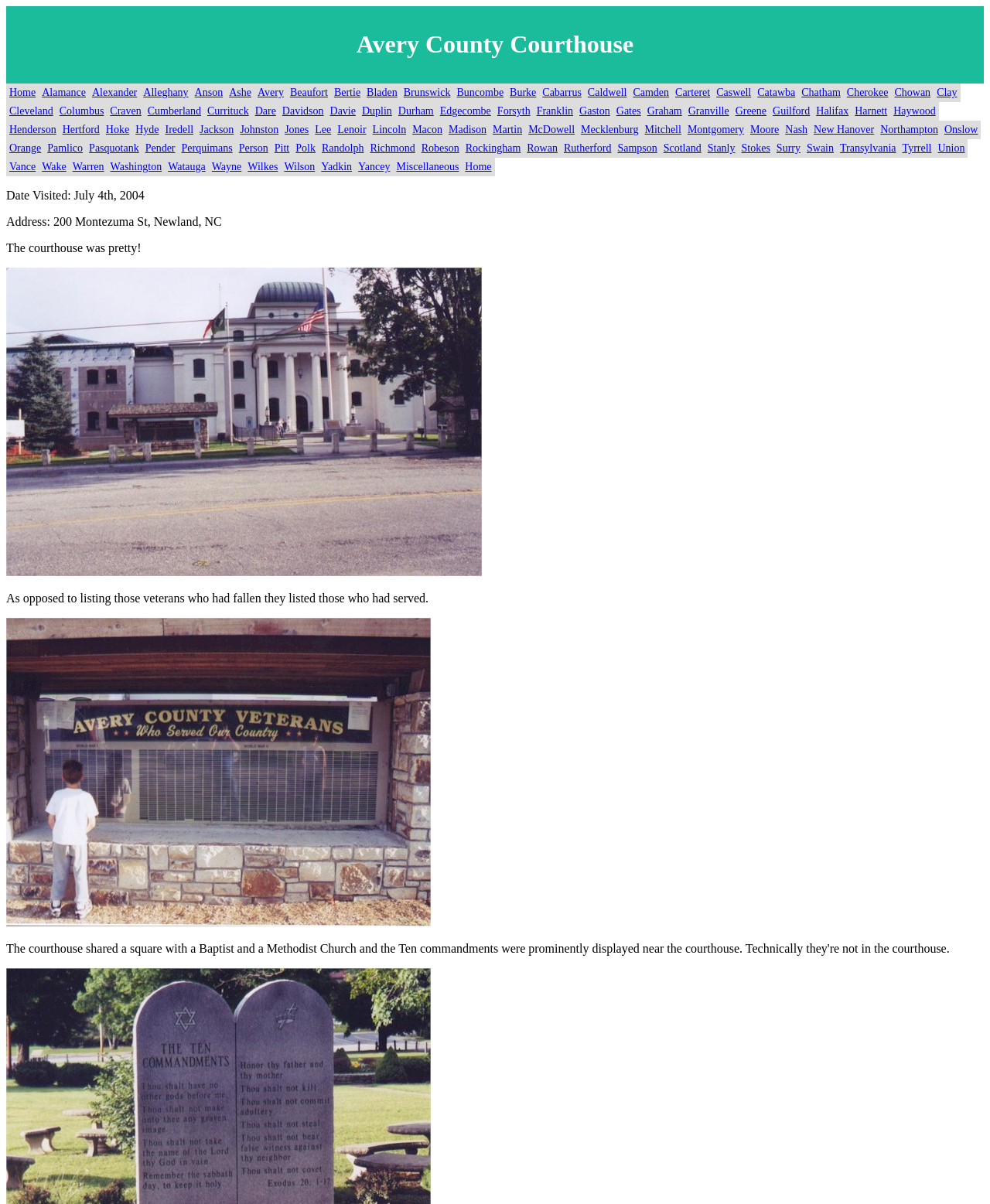Using the provided description: "Edgecombe", find the bounding box coordinates of the corresponding UI element. The output should be four float numbers between 0 and 1, in the format [left, top, right, bottom].

[0.441, 0.085, 0.499, 0.1]